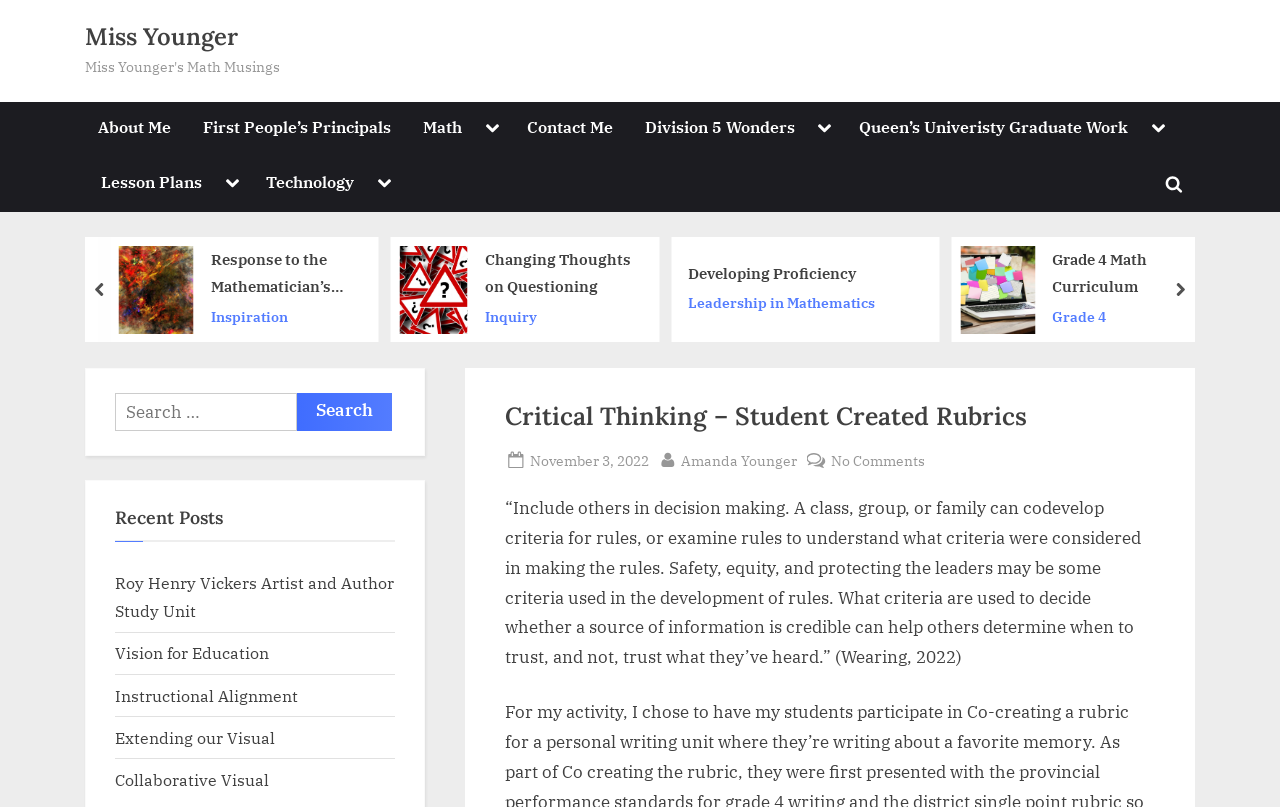Can you pinpoint the bounding box coordinates for the clickable element required for this instruction: "Toggle the 'Math' sub-menu"? The coordinates should be four float numbers between 0 and 1, i.e., [left, top, right, bottom].

[0.373, 0.141, 0.396, 0.179]